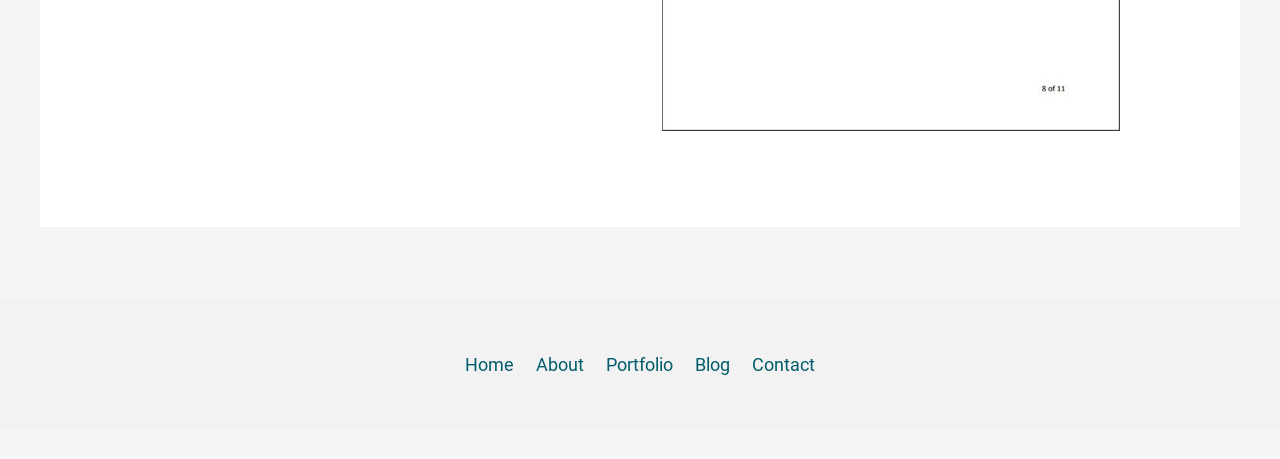Please find the bounding box coordinates (top-left x, top-left y, bottom-right x, bottom-right y) in the screenshot for the UI element described as follows: Blog

[0.536, 0.771, 0.577, 0.817]